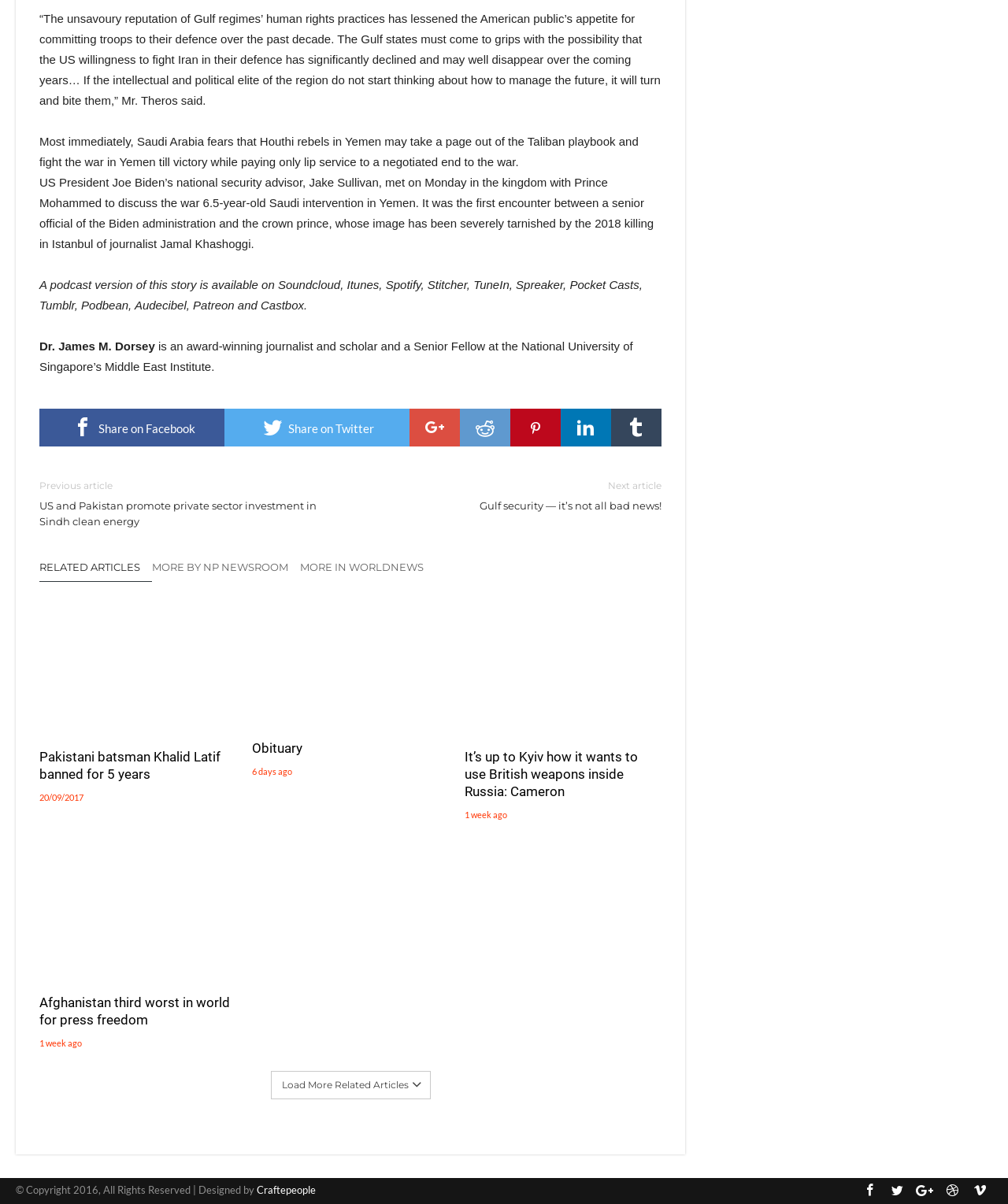What is the name of the podcast platform mentioned in the article?
Answer the question with as much detail as you can, using the image as a reference.

The article mentions that a podcast version of the story is available on Soundcloud, Itunes, Spotify, Stitcher, TuneIn, Spreaker, Pocket Casts, Tumblr, Podbean, Audecibel, Patreon and Castbox.